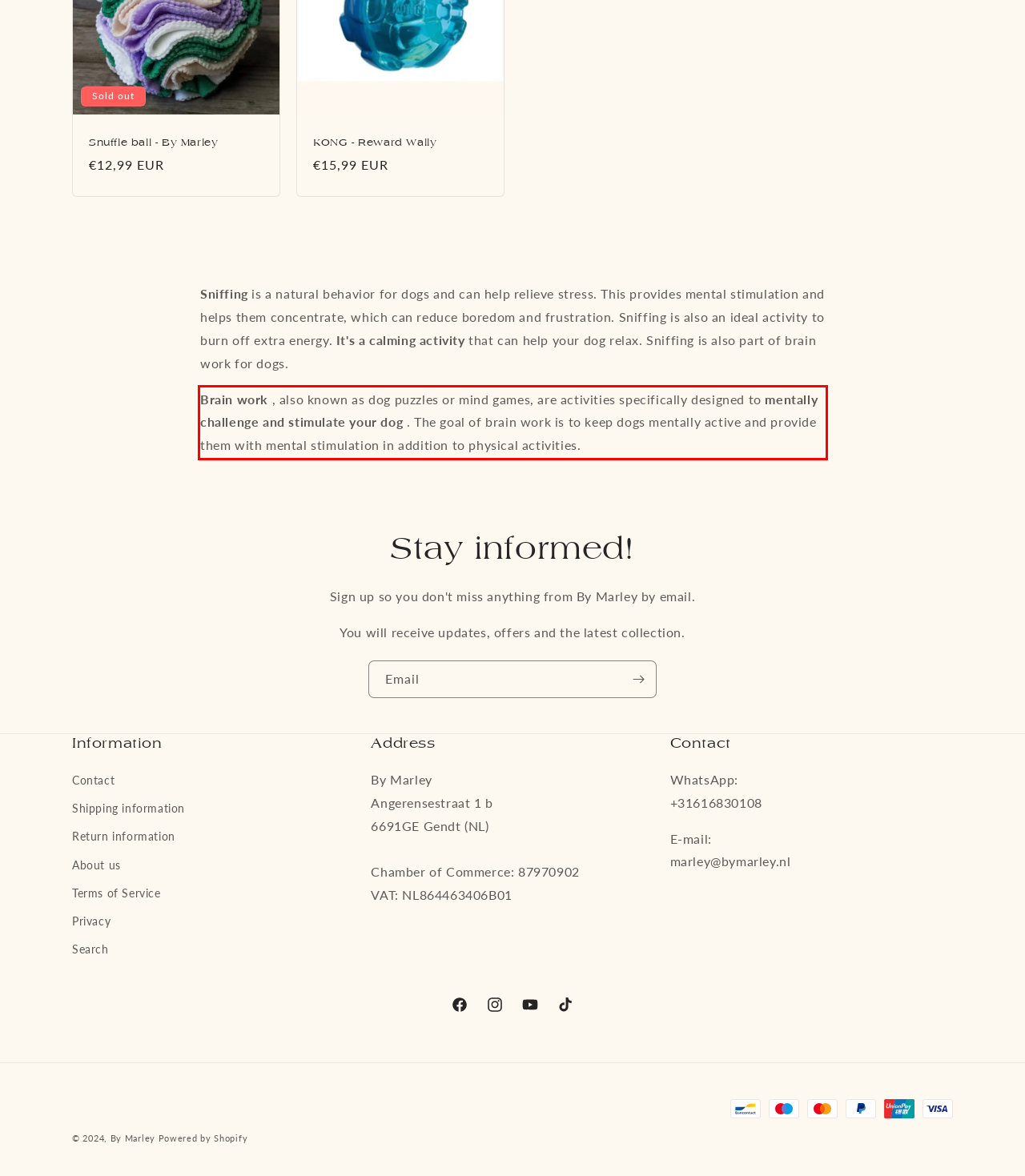Given a webpage screenshot with a red bounding box, perform OCR to read and deliver the text enclosed by the red bounding box.

Brain work , also known as dog puzzles or mind games, are activities specifically designed to mentally challenge and stimulate your dog . The goal of brain work is to keep dogs mentally active and provide them with mental stimulation in addition to physical activities.